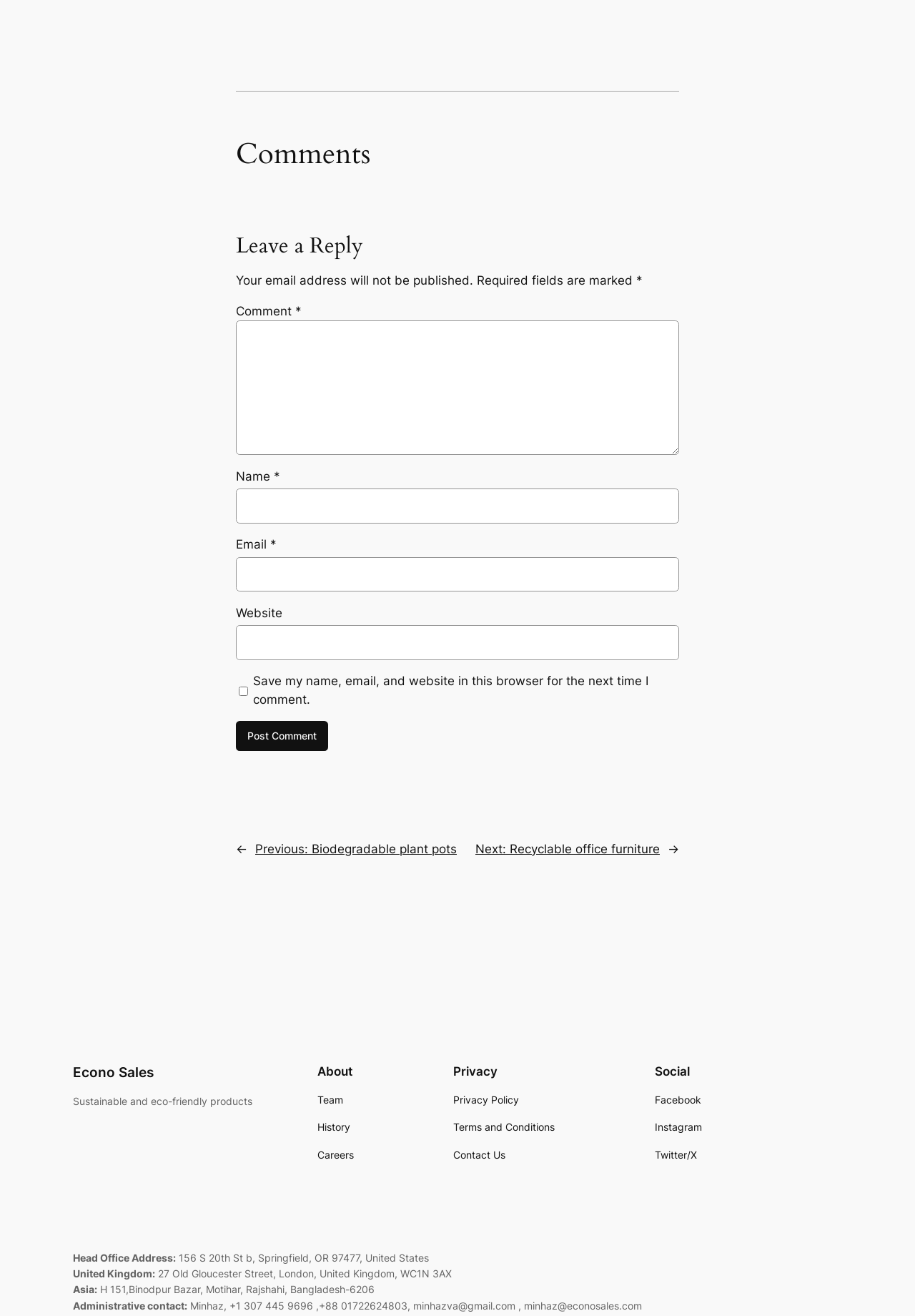For the element described, predict the bounding box coordinates as (top-left x, top-left y, bottom-right x, bottom-right y). All values should be between 0 and 1. Element description: parent_node: Comment * name="comment"

[0.258, 0.243, 0.742, 0.346]